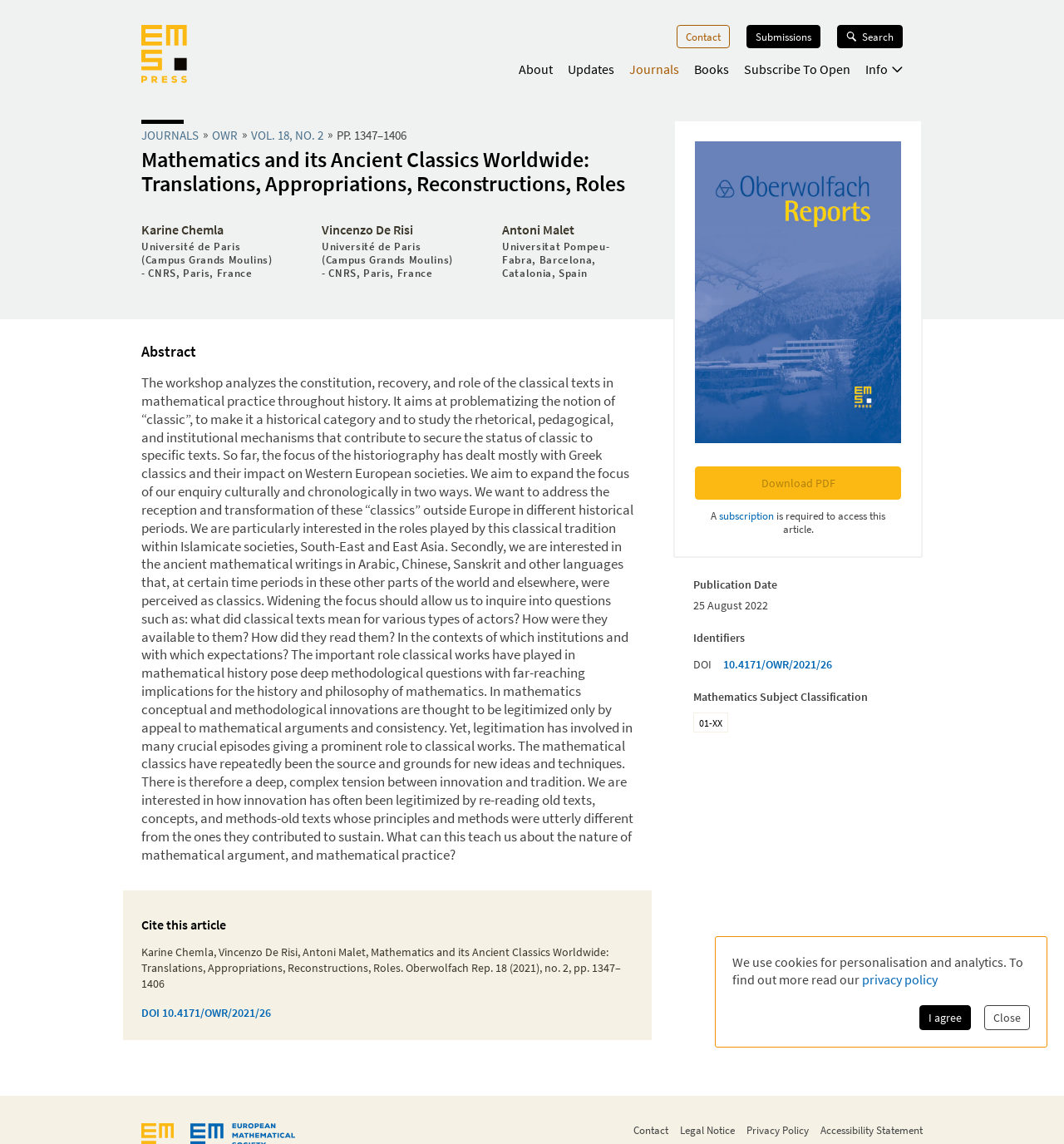Determine the bounding box coordinates of the element's region needed to click to follow the instruction: "Click the EMS Press Logo". Provide these coordinates as four float numbers between 0 and 1, formatted as [left, top, right, bottom].

[0.133, 0.022, 0.176, 0.075]